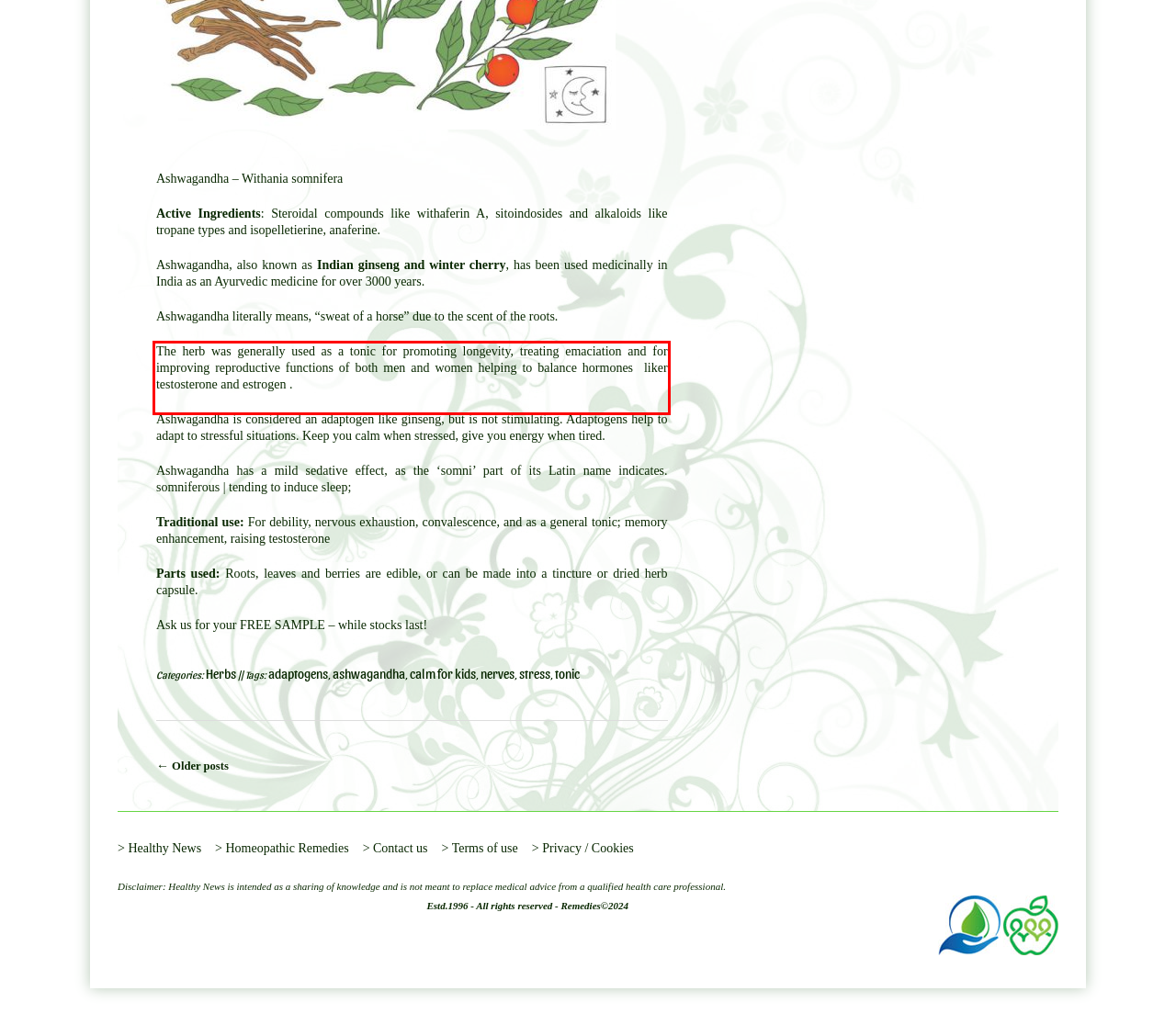Your task is to recognize and extract the text content from the UI element enclosed in the red bounding box on the webpage screenshot.

The herb was generally used as a tonic for promoting longevity, treating emaciation and for improving reproductive functions of both men and women helping to balance hormones liker testosterone and estrogen .